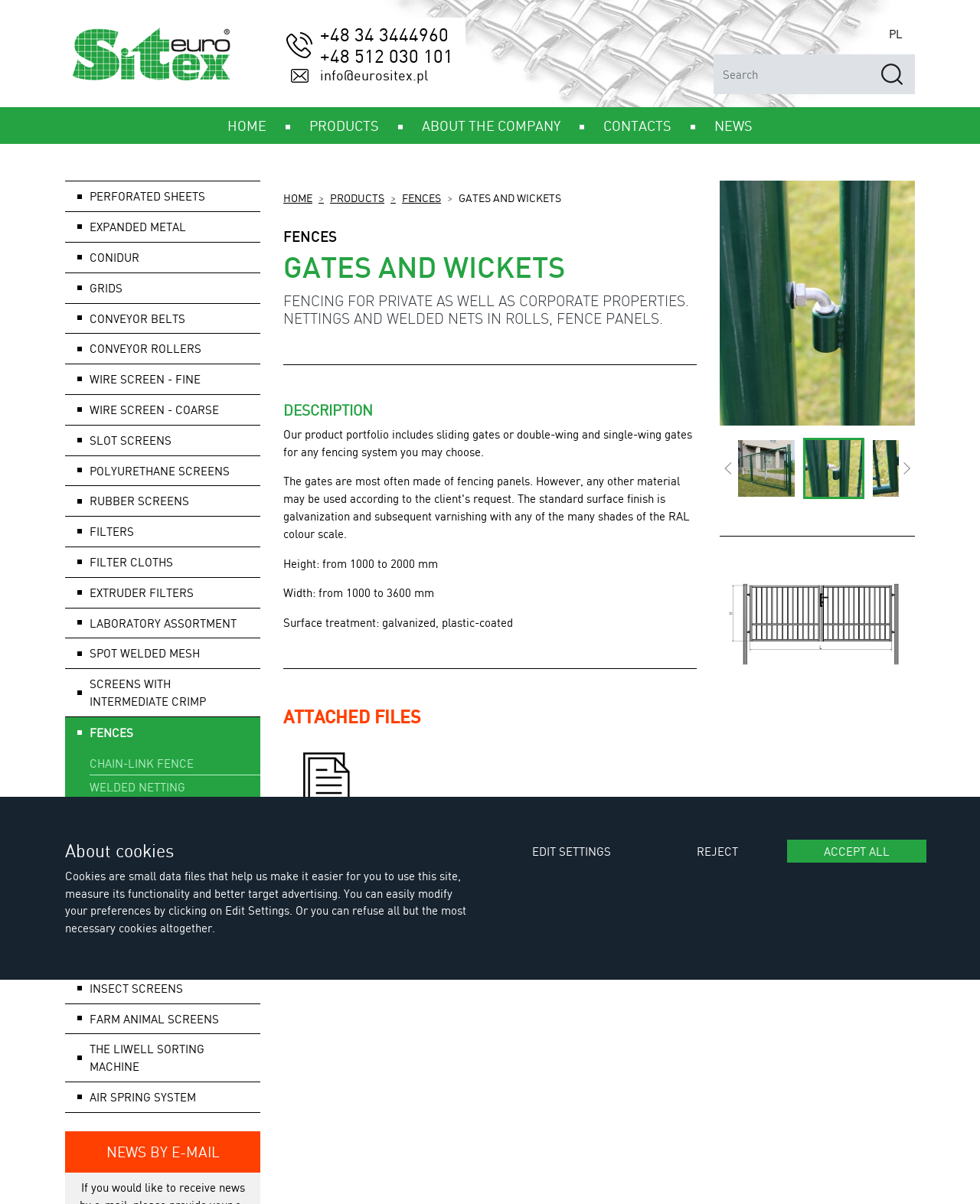Identify the bounding box coordinates for the element you need to click to achieve the following task: "View gates and wickets products". Provide the bounding box coordinates as four float numbers between 0 and 1, in the form [left, top, right, bottom].

[0.468, 0.159, 0.573, 0.17]